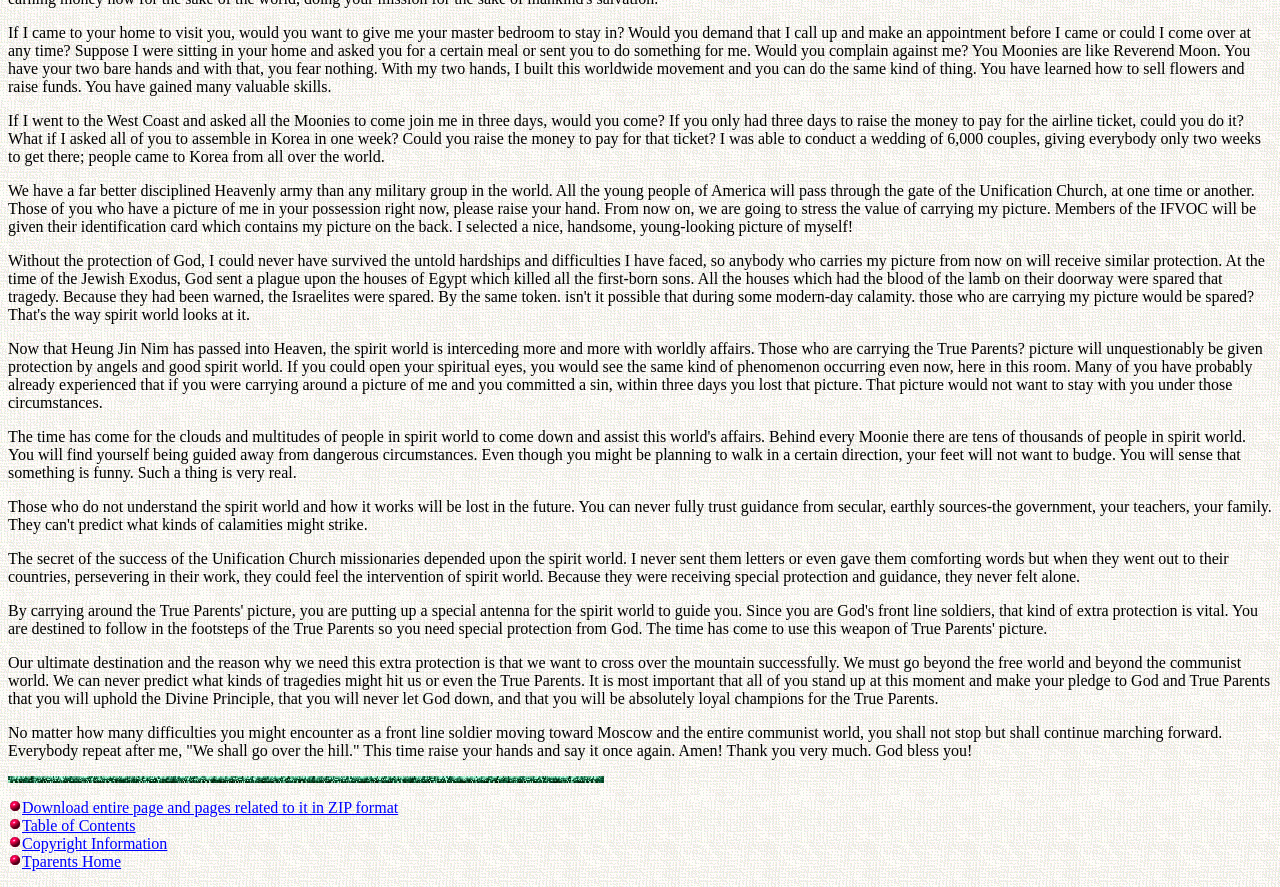What is the ultimate destination mentioned in the text?
Using the information from the image, give a concise answer in one word or a short phrase.

Crossing the mountain